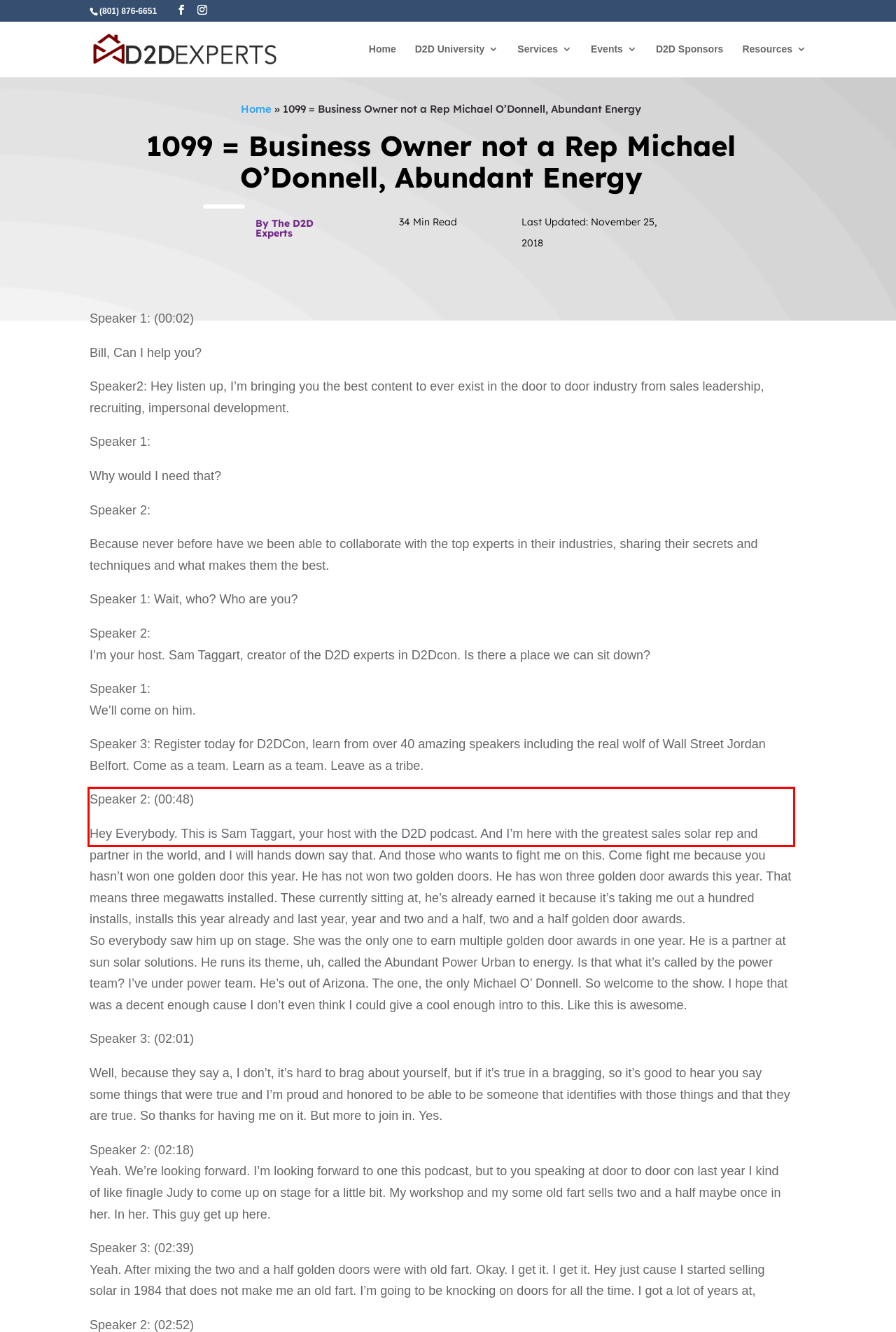You are given a screenshot of a webpage with a UI element highlighted by a red bounding box. Please perform OCR on the text content within this red bounding box.

Speaker 3: Register today for D2DCon, learn from over 40 amazing speakers including the real wolf of Wall Street Jordan Belfort. Come as a team. Learn as a team. Leave as a tribe.